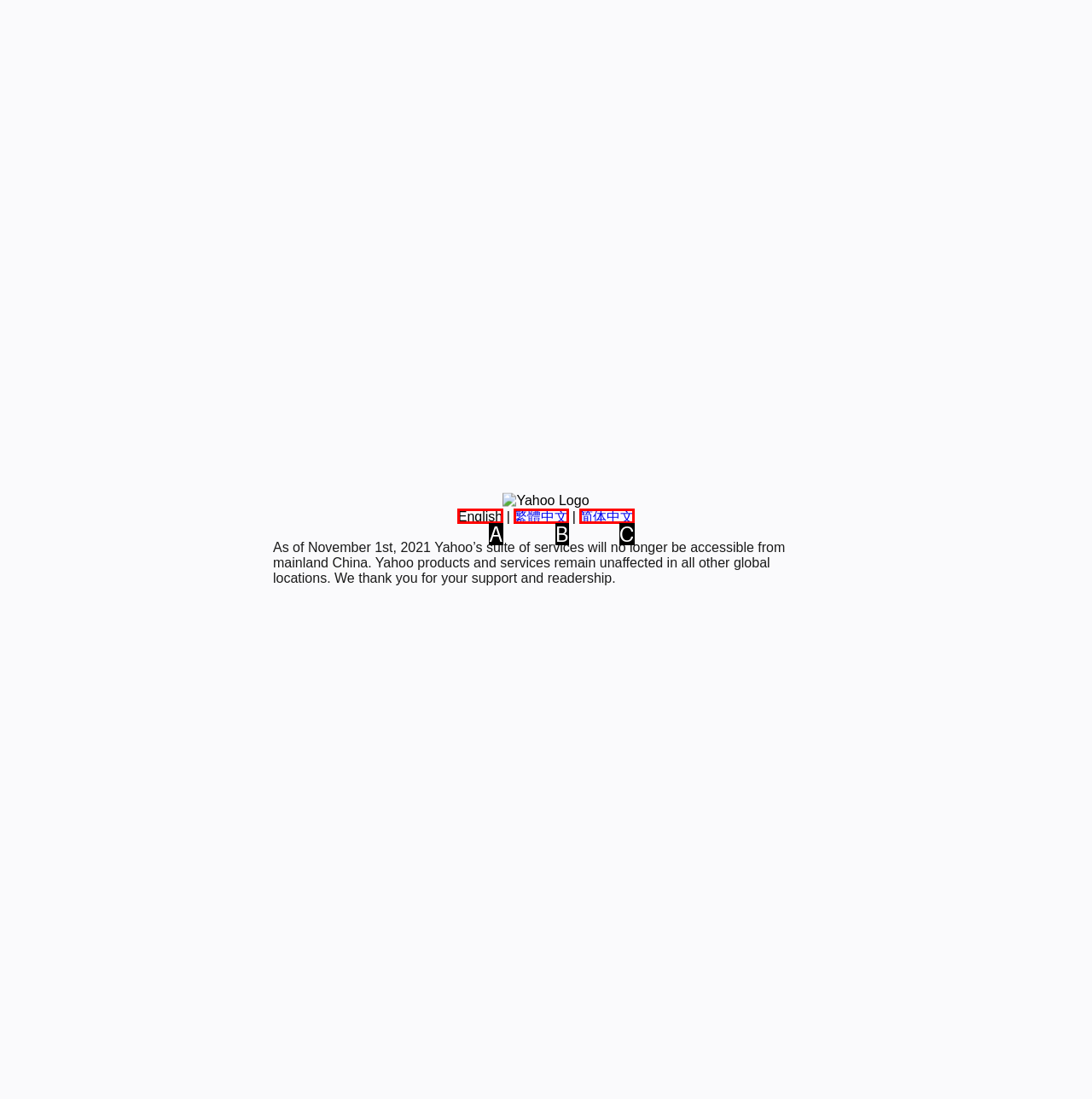Find the HTML element that suits the description: 繁體中文
Indicate your answer with the letter of the matching option from the choices provided.

B